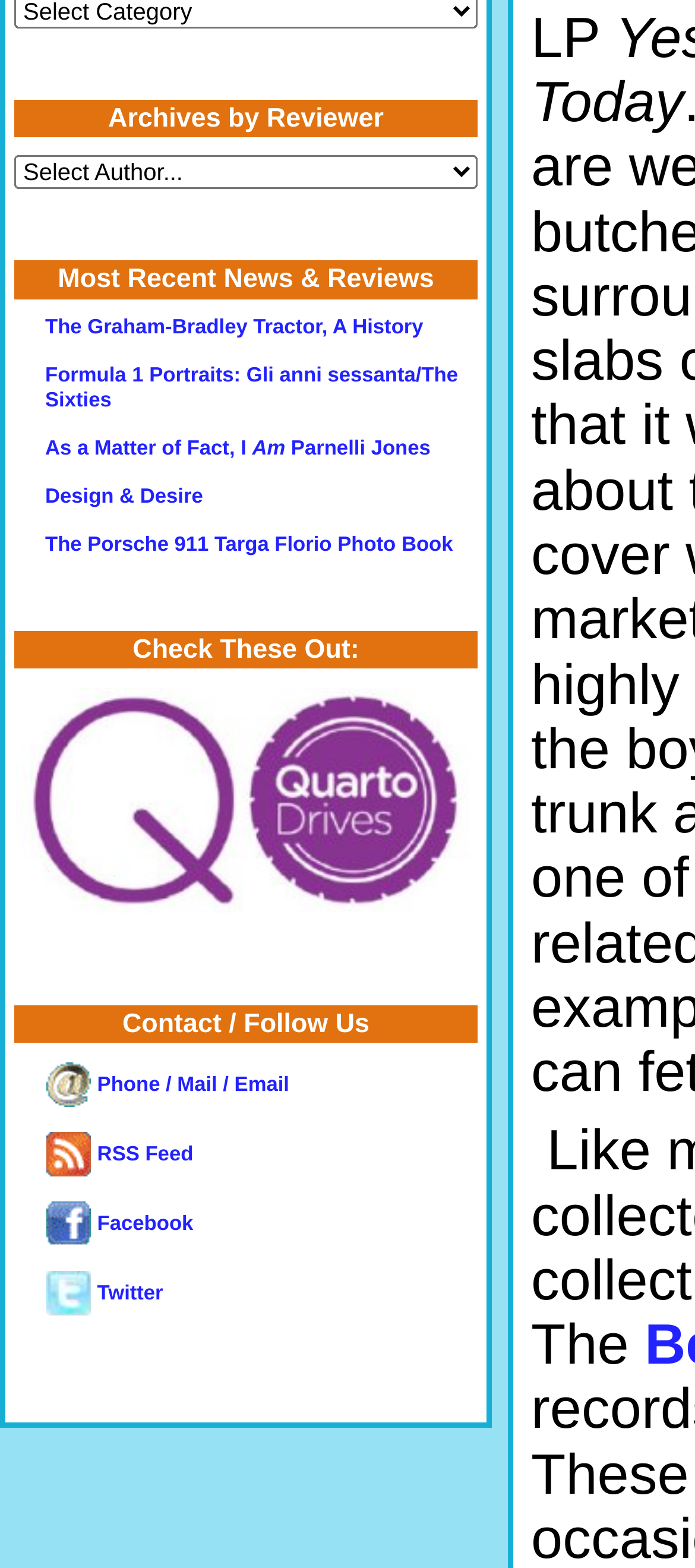Given the content of the image, can you provide a detailed answer to the question?
How many headings are there on the webpage?

I counted the number of headings on the webpage, which are 'Archives by Reviewer', 'Most Recent News & Reviews', 'Check These Out:', and 'Contact / Follow Us'.